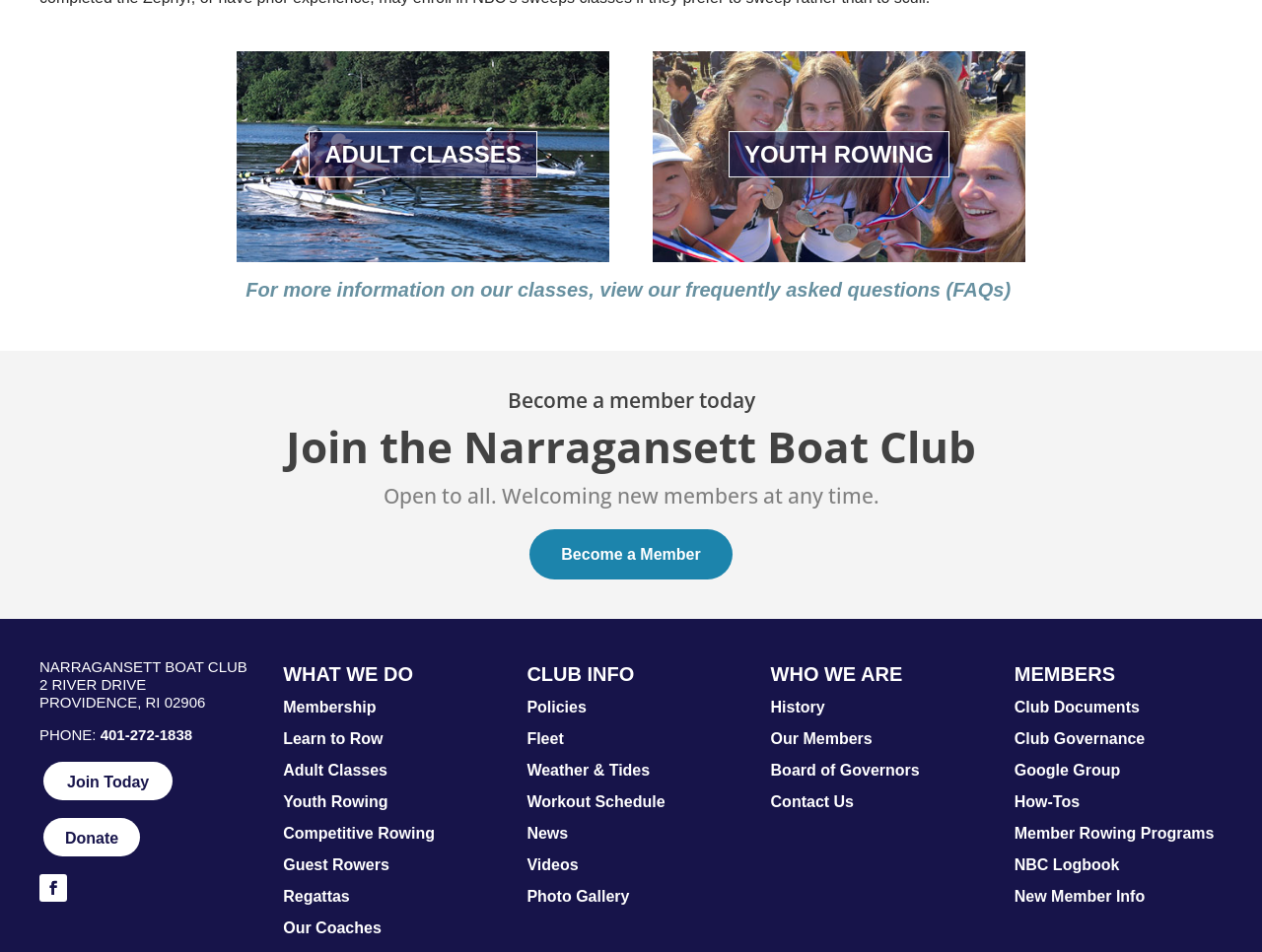What type of club is this?
Provide a comprehensive and detailed answer to the question.

Based on the webpage content, I can see that the club is related to rowing, with links to 'Adult Classes', 'Youth Rowing', and 'Competitive Rowing', which suggests that it is a boat club.